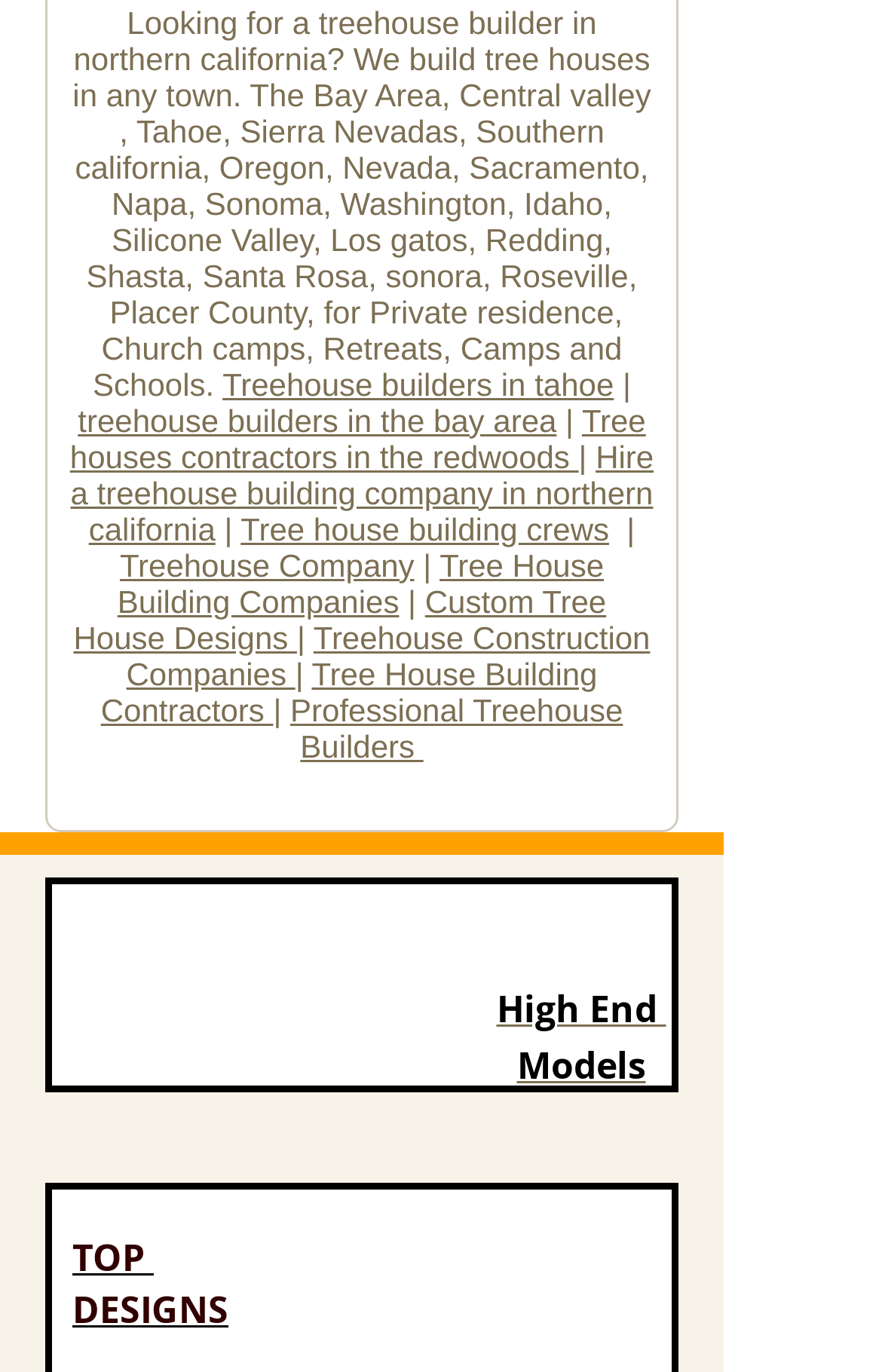What is the topic of the webpage section starting from 'TOP'?
Using the image as a reference, deliver a detailed and thorough answer to the question.

The section starting from 'TOP' has links 'TOP' and 'DESIGNS', which suggests that it is related to treehouse designs. This is further supported by the presence of the link 'Models' nearby, which is also related to treehouse designs.